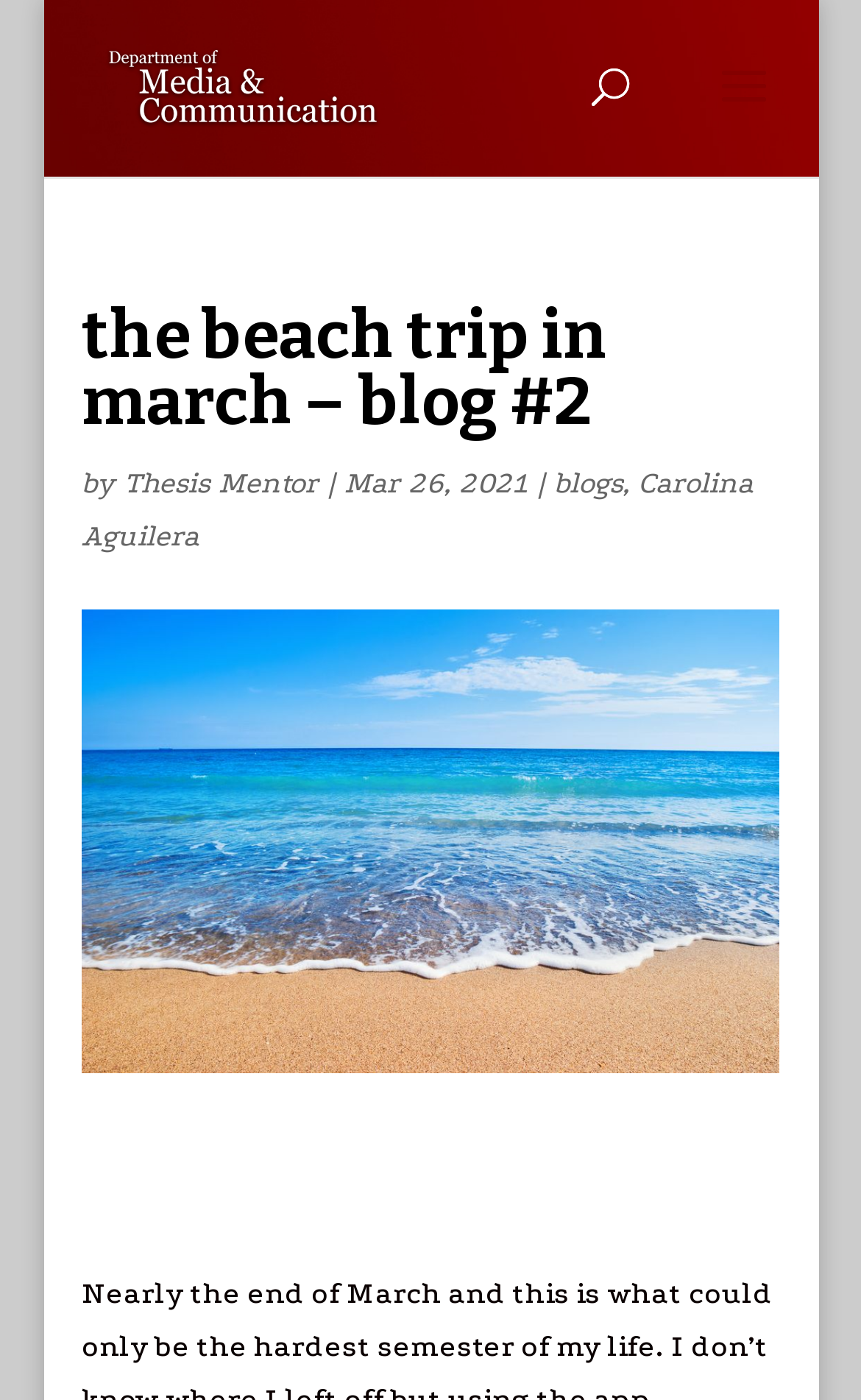Please answer the following question using a single word or phrase: 
What is the category of this blog post?

blogs